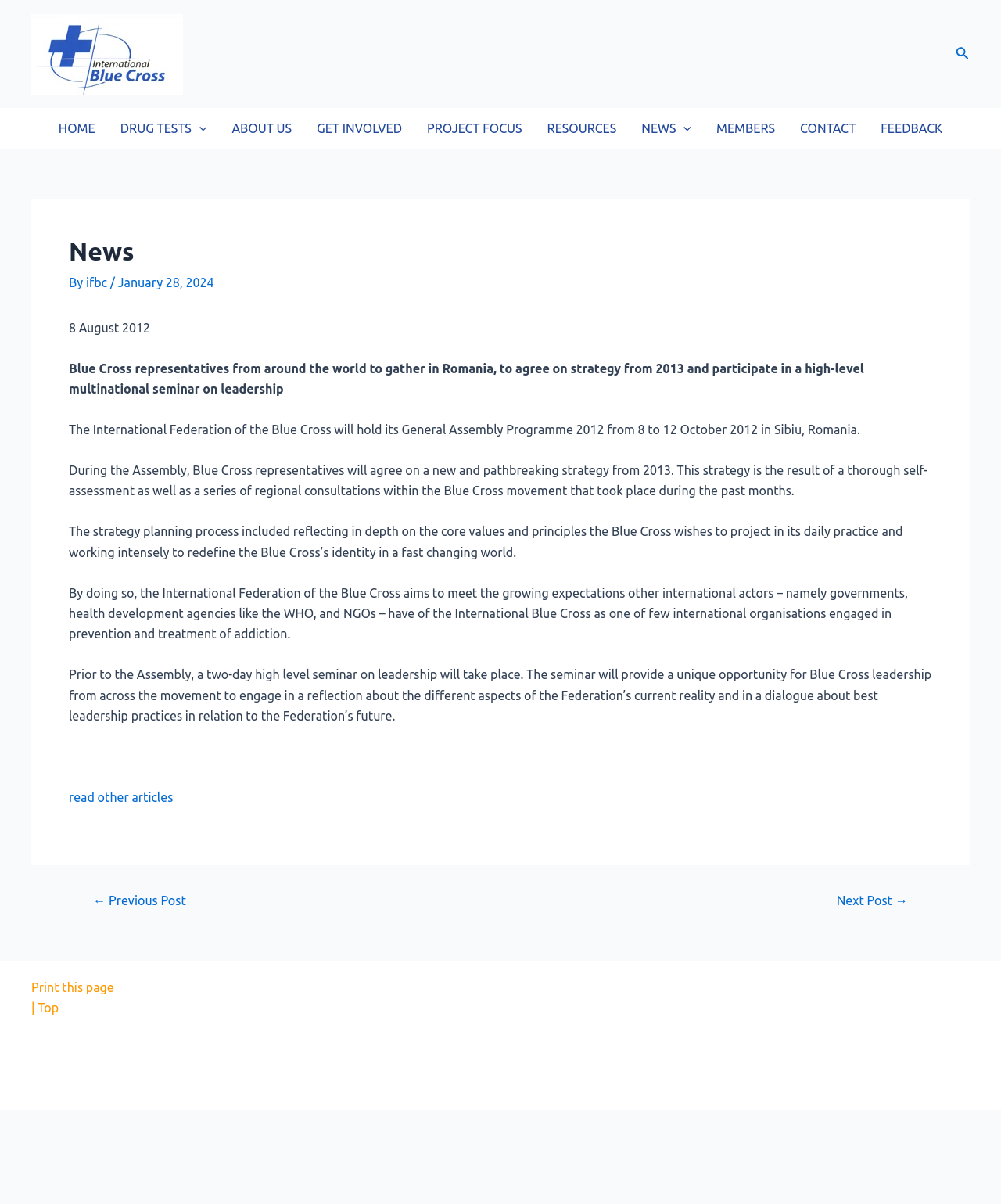Please determine the bounding box coordinates for the element that should be clicked to follow these instructions: "Click on the NEWS Menu Toggle".

[0.628, 0.09, 0.703, 0.123]